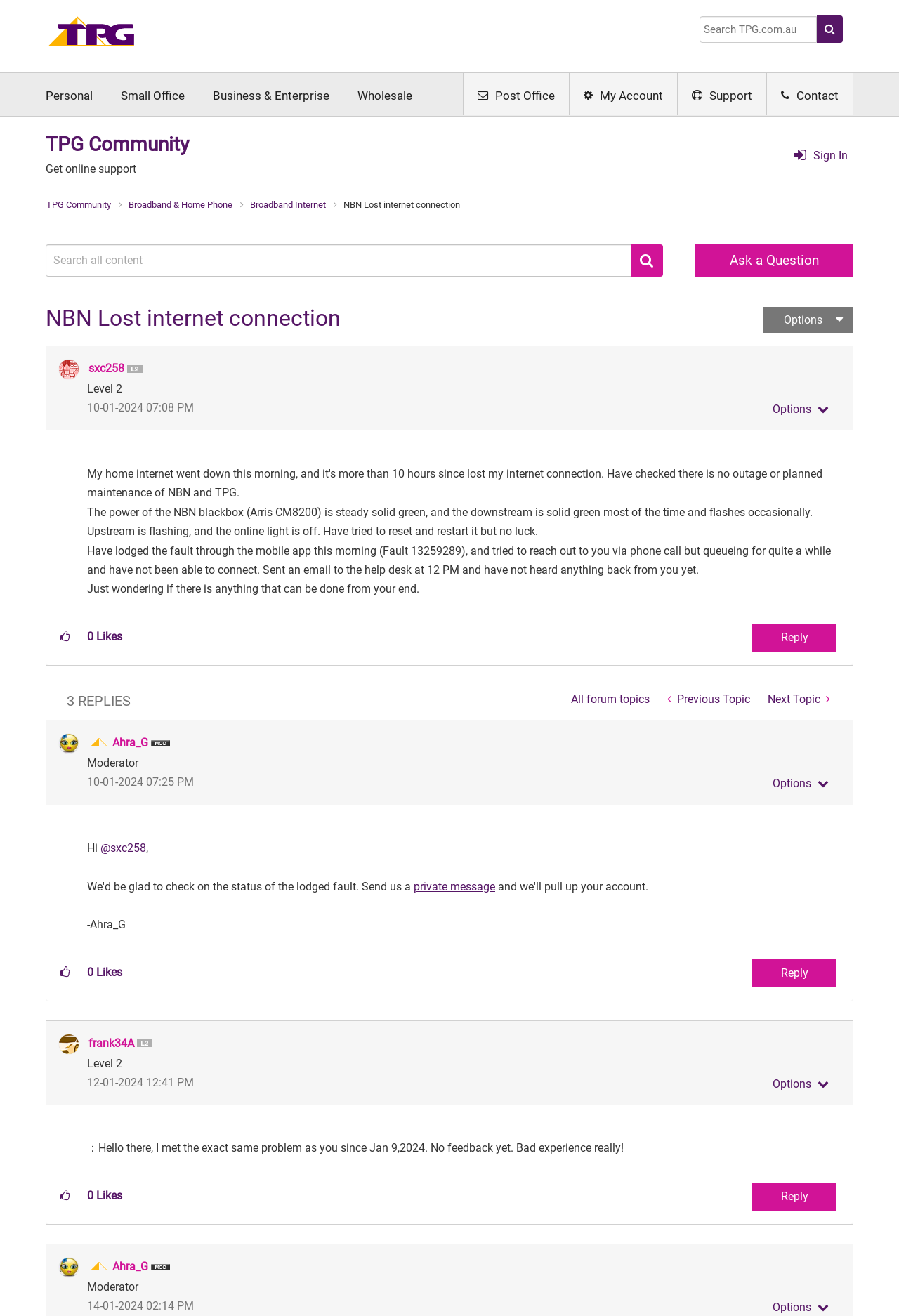Please determine the bounding box coordinates of the element to click in order to execute the following instruction: "Ask a question". The coordinates should be four float numbers between 0 and 1, specified as [left, top, right, bottom].

[0.774, 0.186, 0.949, 0.21]